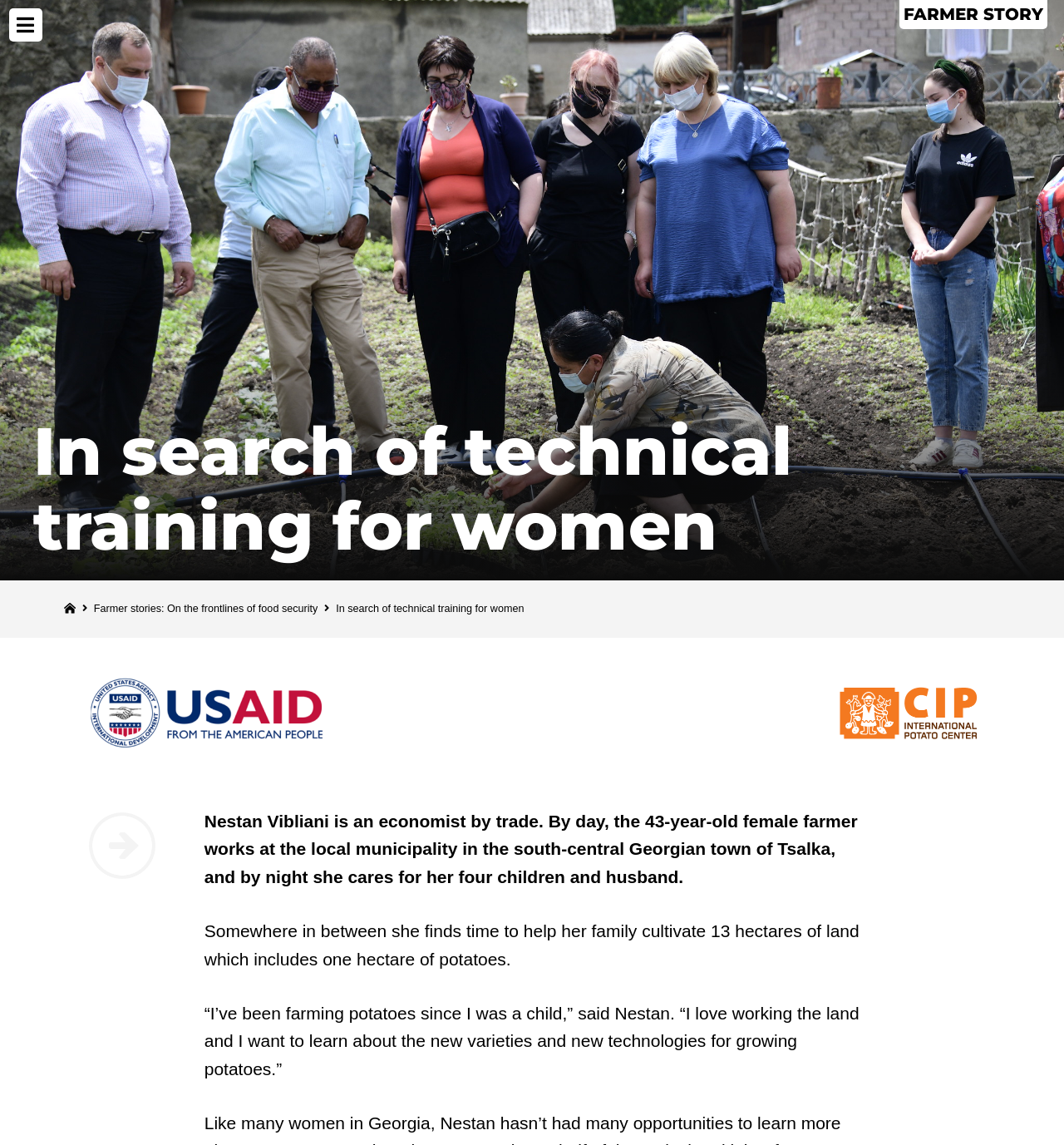What is Nestan's interest in farming?
Refer to the image and provide a detailed answer to the question.

As mentioned on the webpage, Nestan wants to learn about new varieties and new technologies for growing potatoes, indicating her interest in improving her farming skills.